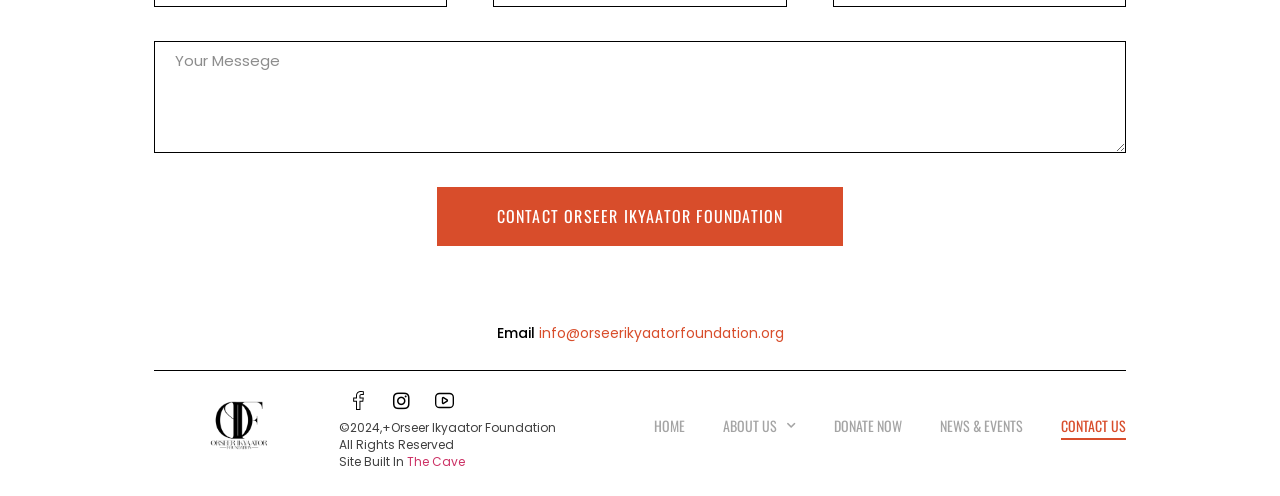Determine the bounding box for the HTML element described here: "parent_node: Message name="form_fields[message]" placeholder="Your Messege"". The coordinates should be given as [left, top, right, bottom] with each number being a float between 0 and 1.

[0.12, 0.082, 0.88, 0.308]